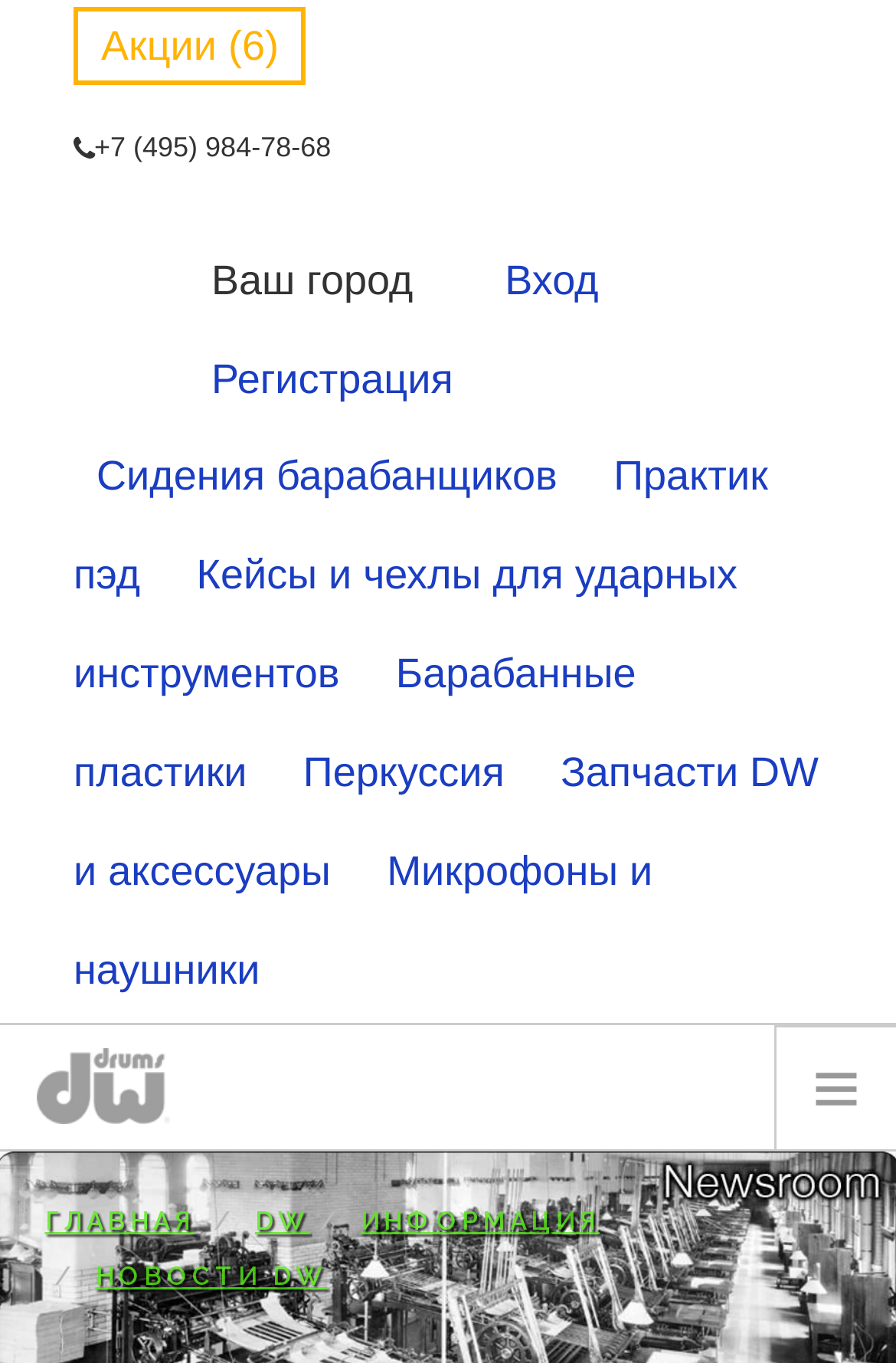Can you provide the bounding box coordinates for the element that should be clicked to implement the instruction: "Login to the account"?

[0.564, 0.189, 0.668, 0.223]